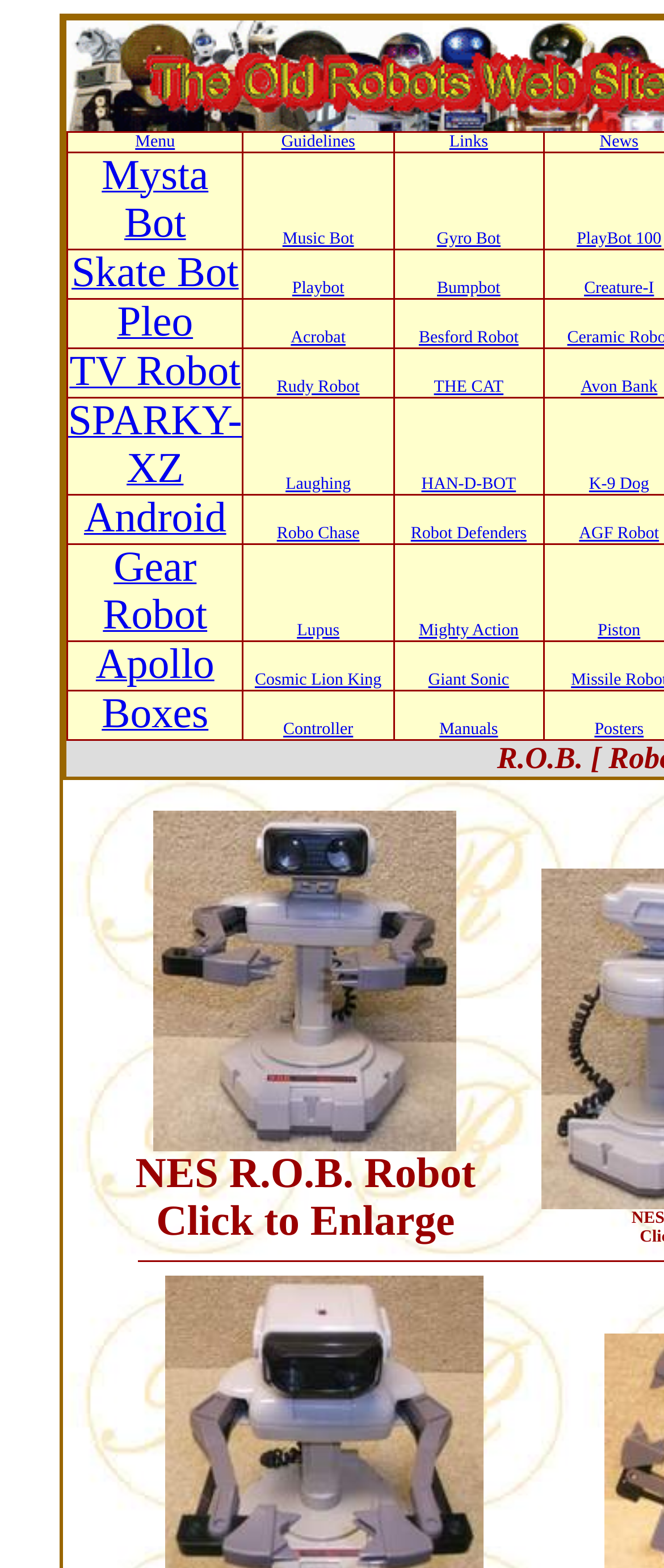Locate the bounding box coordinates of the clickable region to complete the following instruction: "Explore Guidelines."

[0.424, 0.079, 0.535, 0.098]